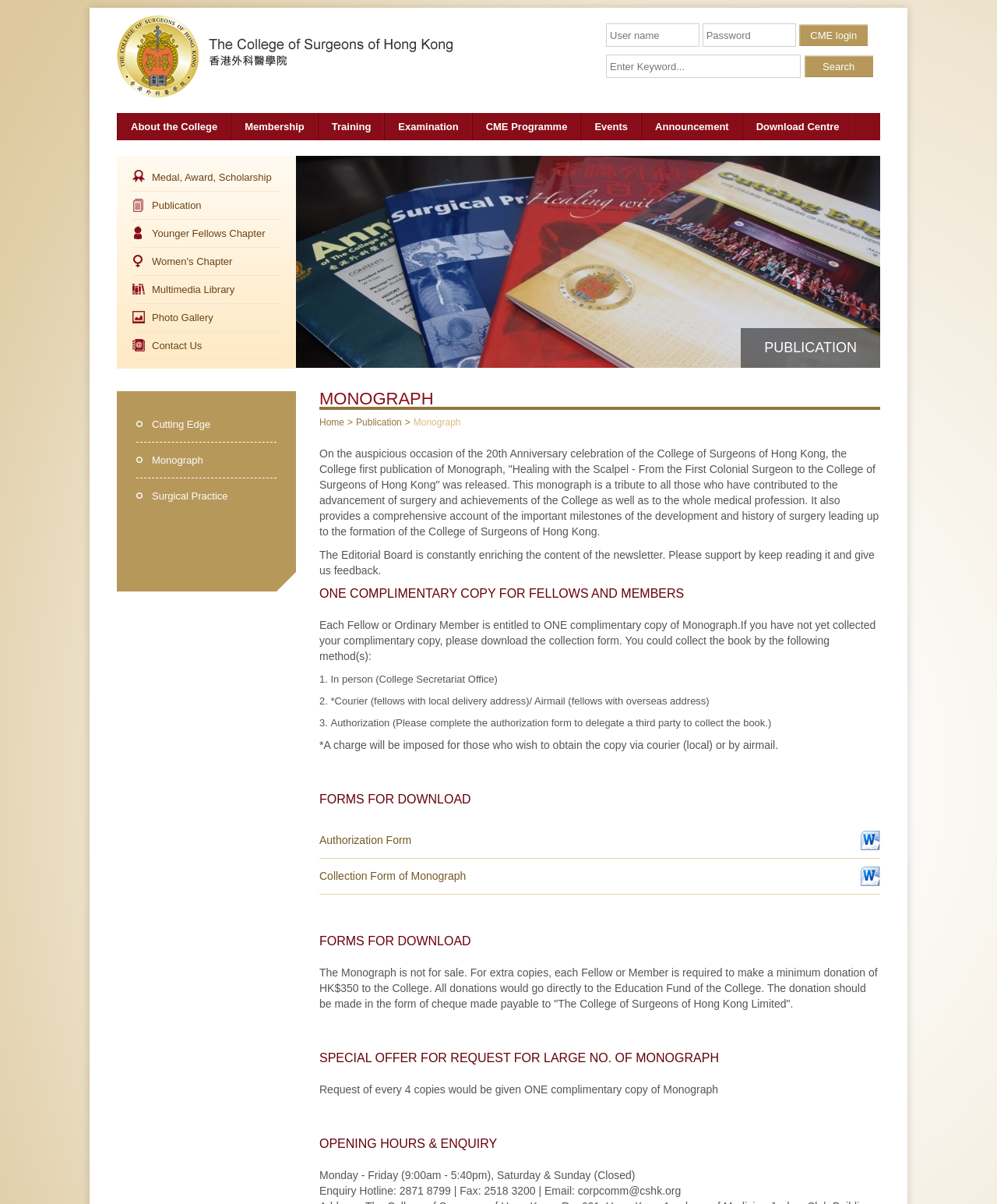What is the main topic of the webpage?
From the image, respond using a single word or phrase.

Monograph